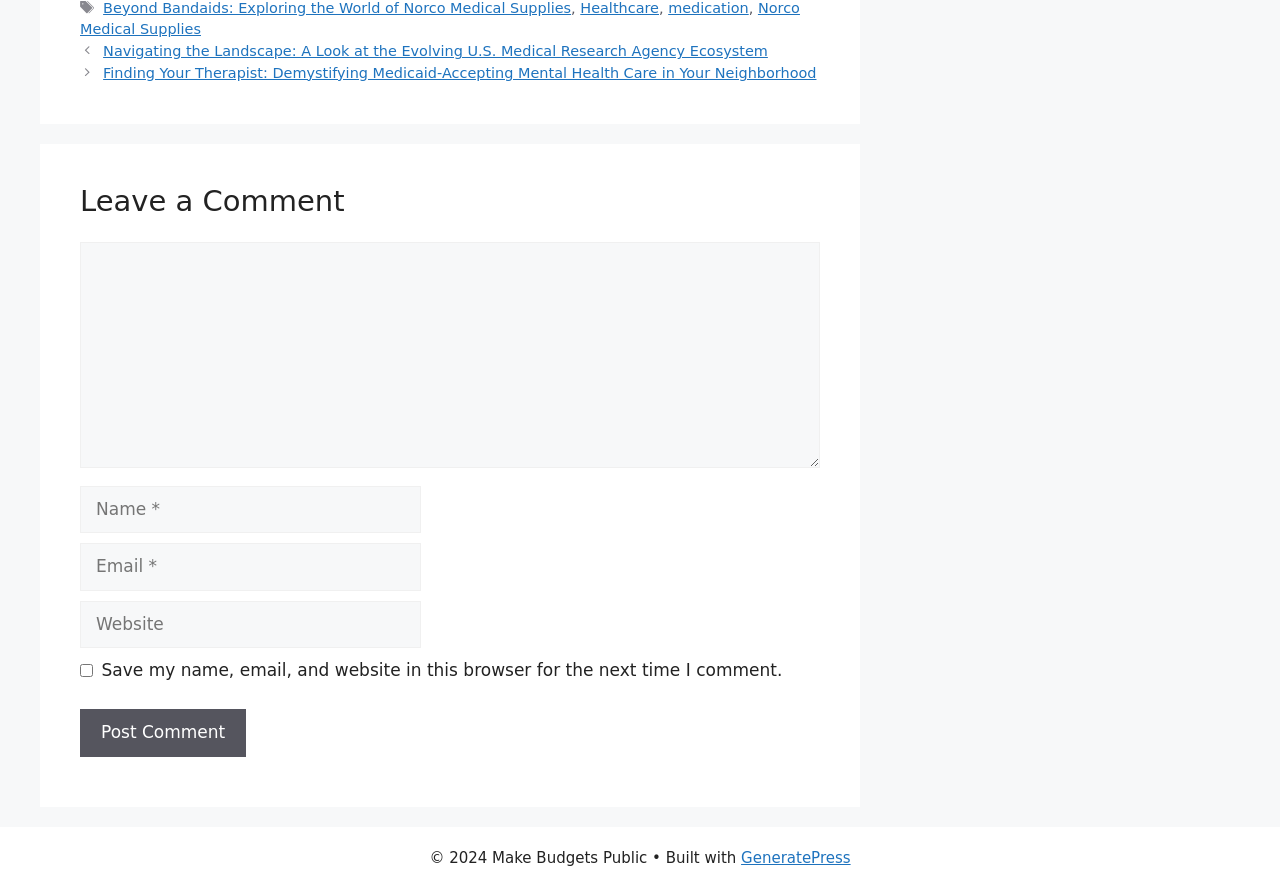What is the copyright year?
Please provide a single word or phrase based on the screenshot.

2024